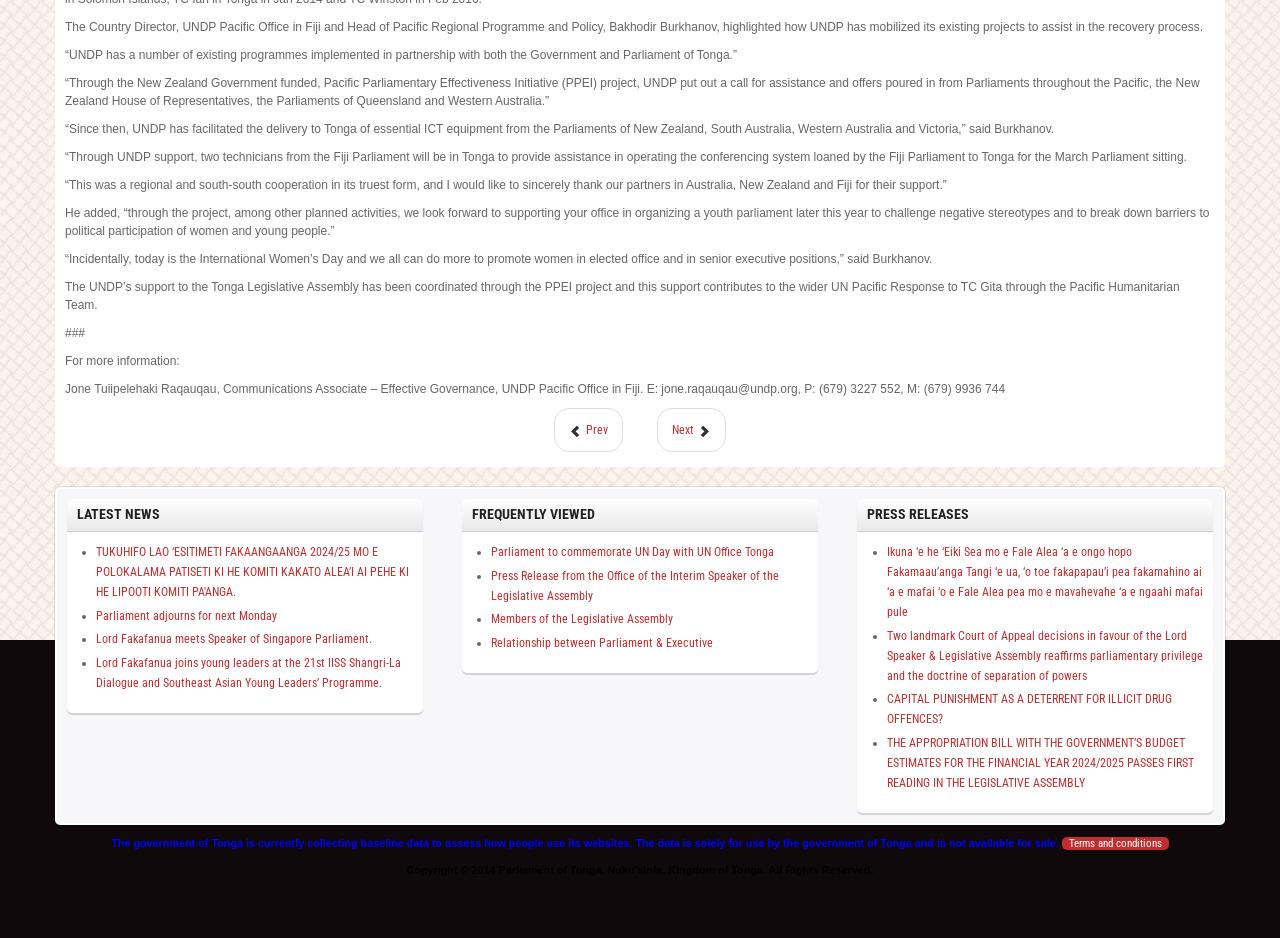Provide the bounding box coordinates of the HTML element this sentence describes: "Prev". The bounding box coordinates consist of four float numbers between 0 and 1, i.e., [left, top, right, bottom].

[0.433, 0.435, 0.487, 0.482]